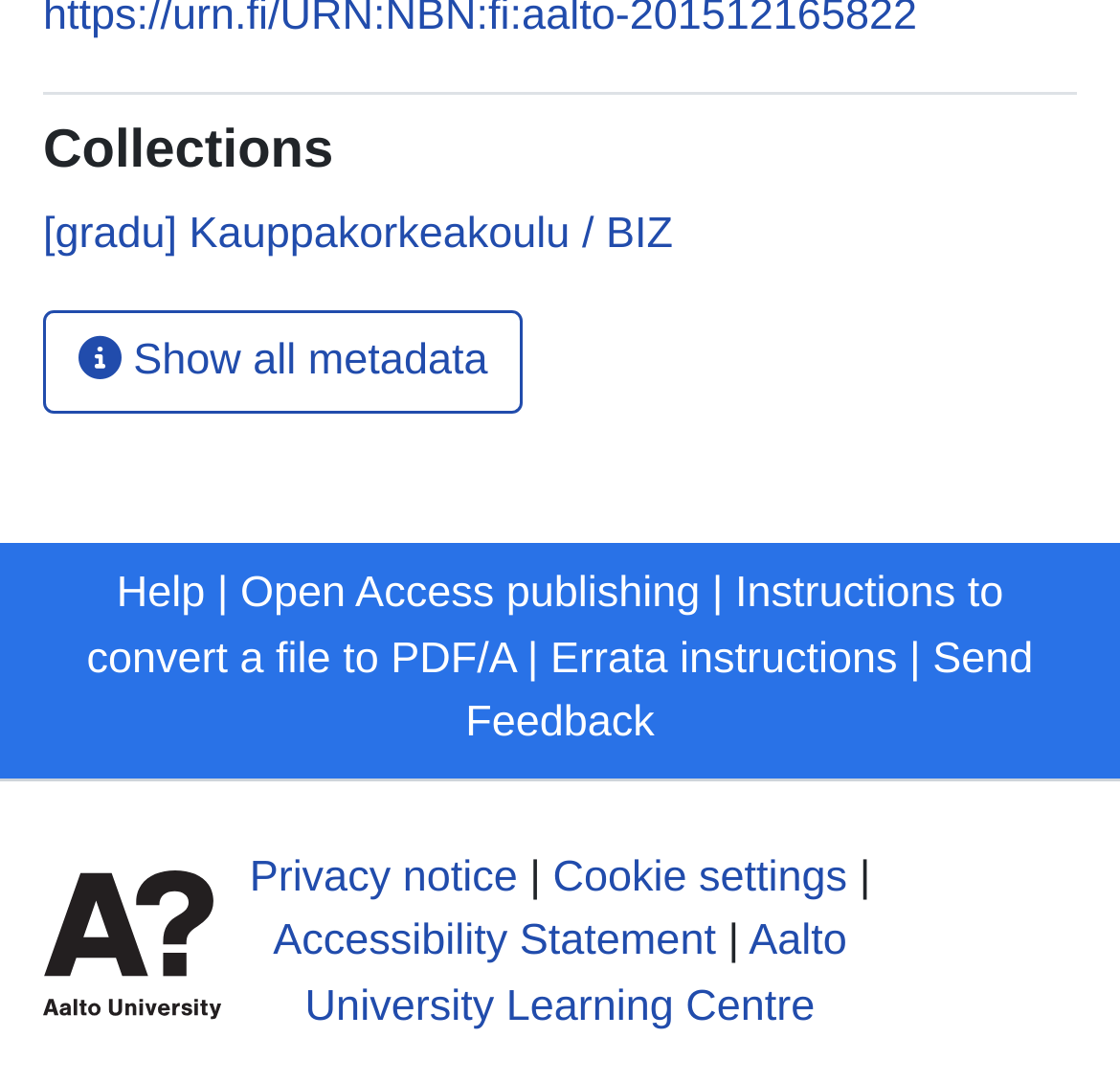Please provide the bounding box coordinates for the UI element as described: "Aalto University Learning Centre". The coordinates must be four floats between 0 and 1, represented as [left, top, right, bottom].

[0.272, 0.847, 0.756, 0.952]